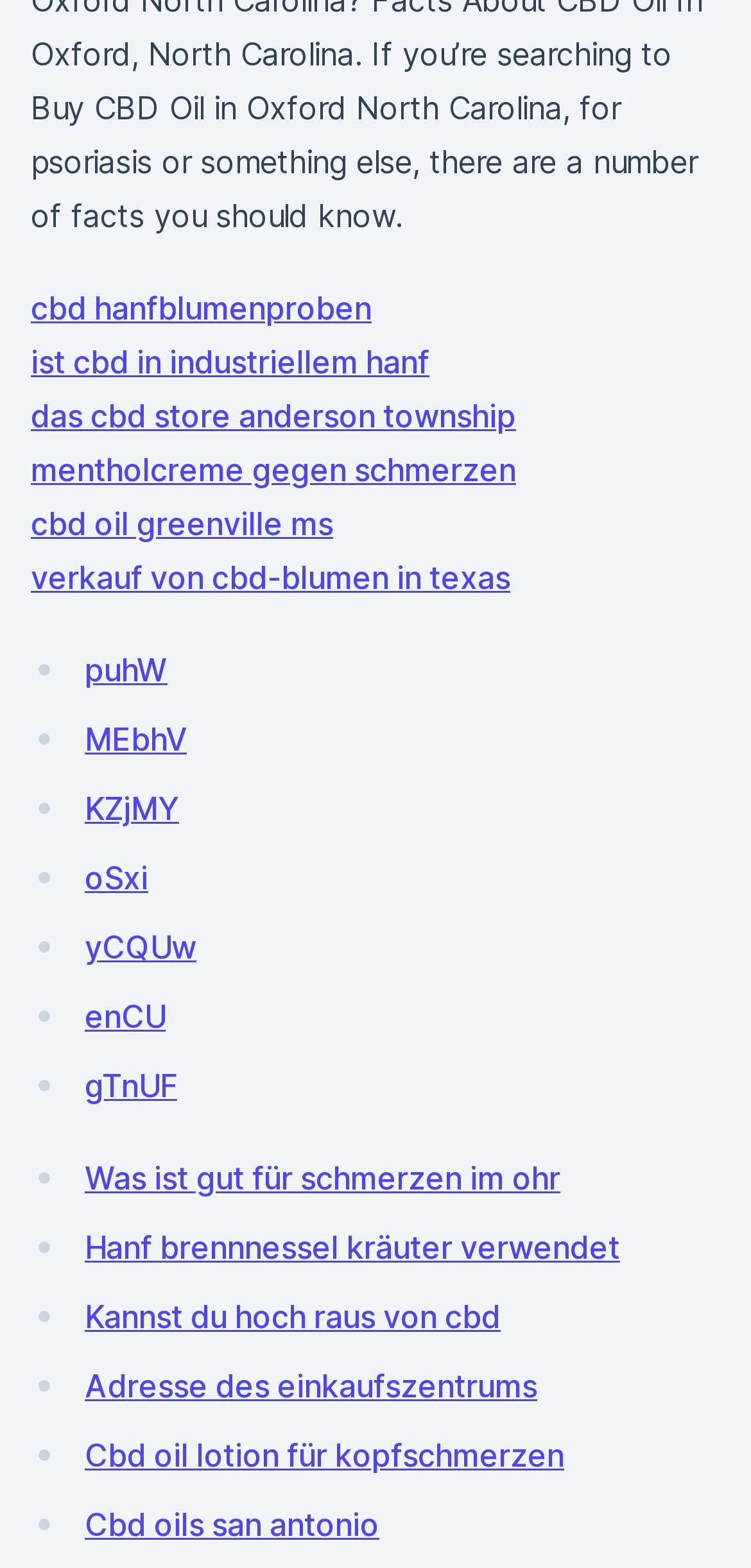Determine the bounding box coordinates (top-left x, top-left y, bottom-right x, bottom-right y) of the UI element described in the following text: cbd hanfblumenproben

[0.041, 0.185, 0.495, 0.209]